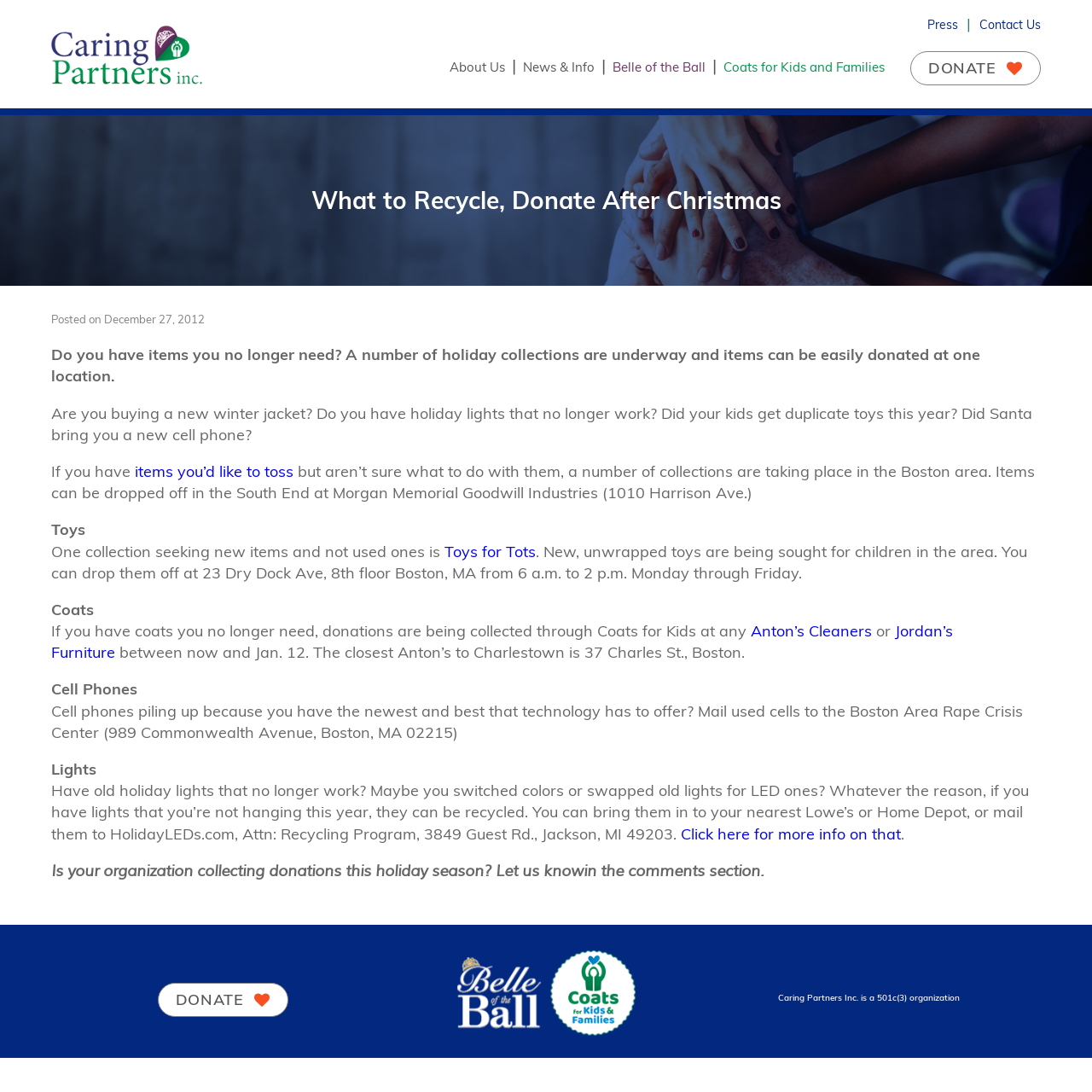Using a single word or phrase, answer the following question: 
What type of items is Toys for Tots collecting?

New, unwrapped toys